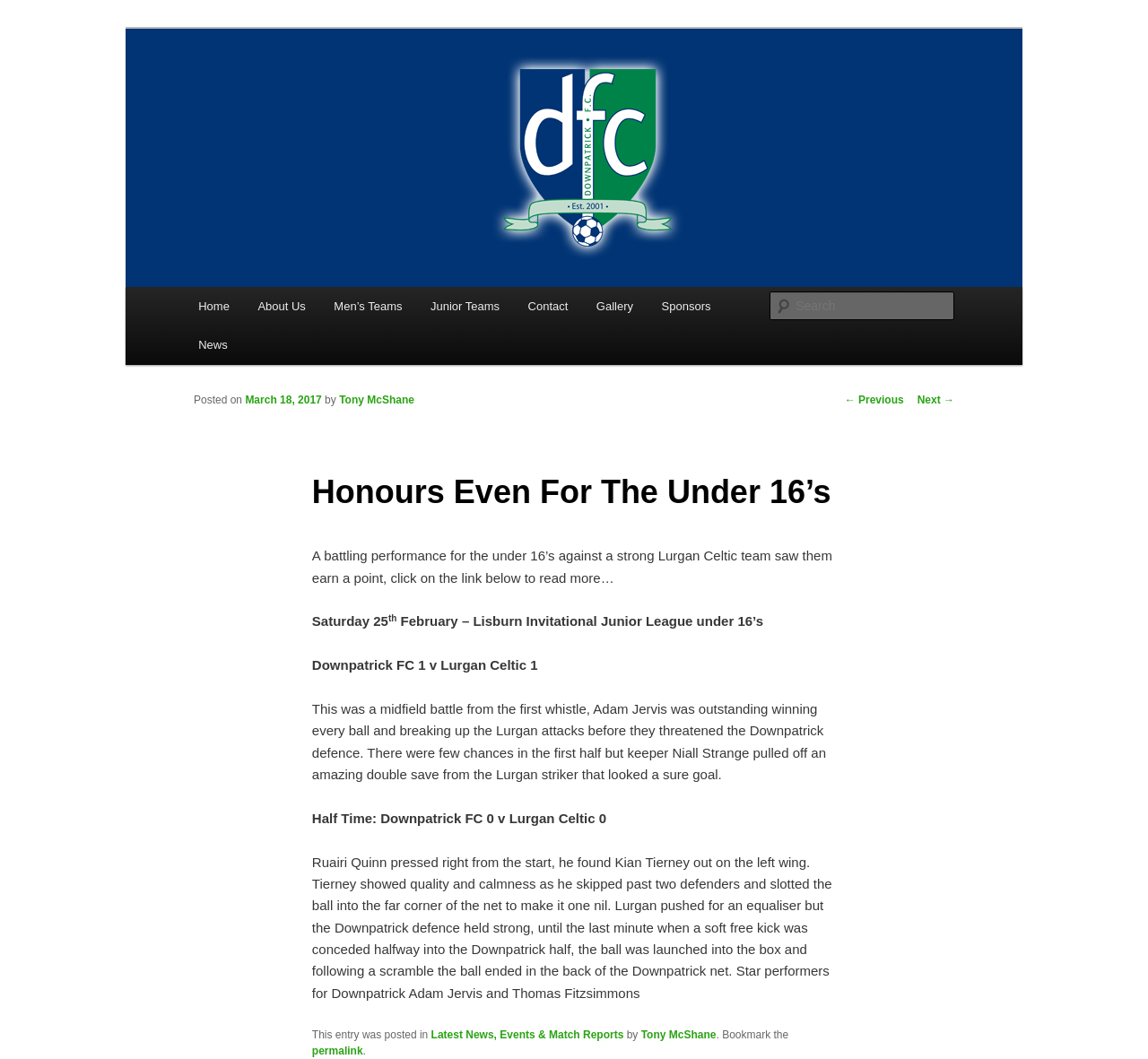Highlight the bounding box coordinates of the region I should click on to meet the following instruction: "Search for something".

[0.671, 0.275, 0.831, 0.302]